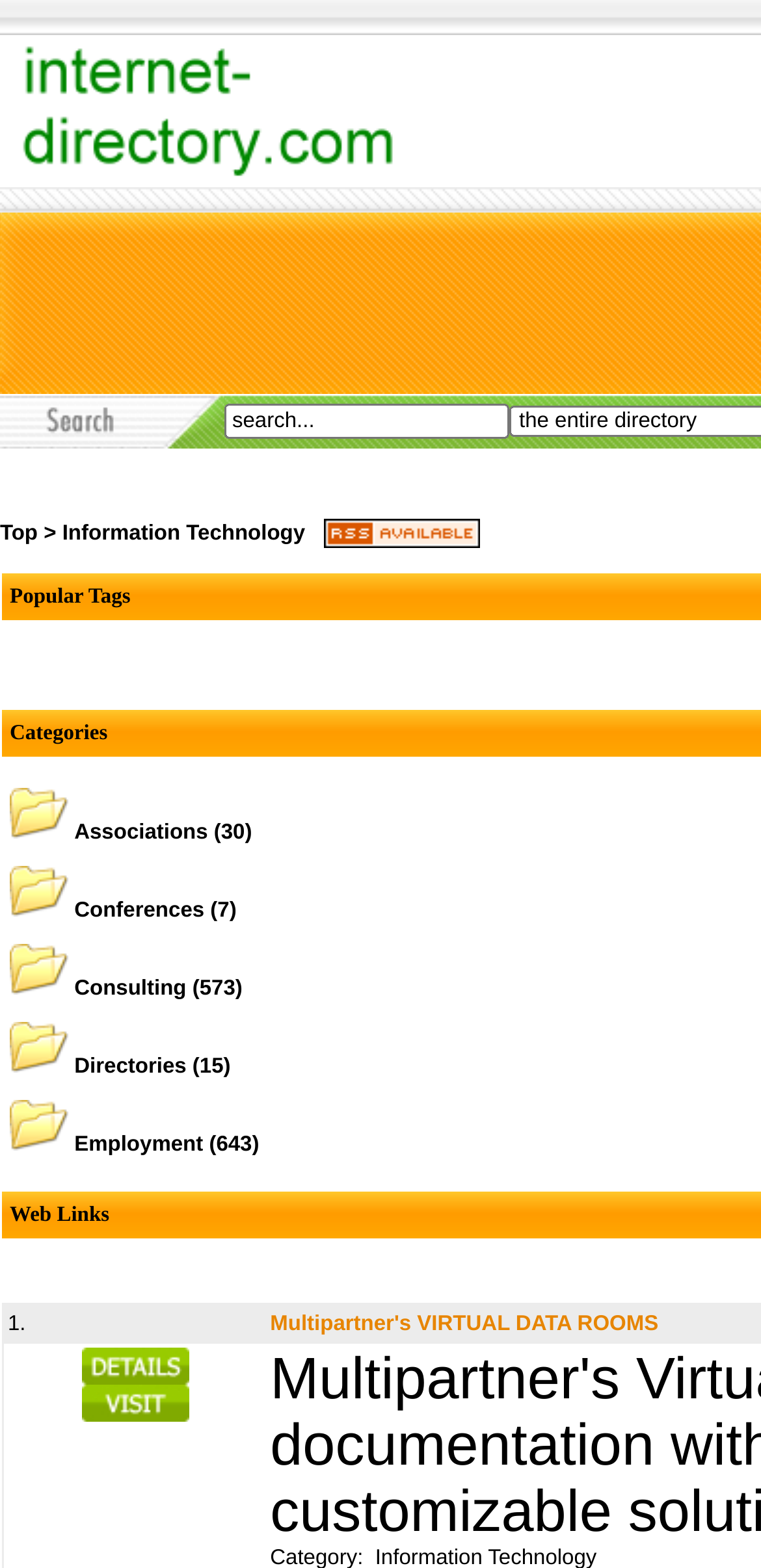What is the text above the search box?
Answer the question with a detailed and thorough explanation.

By analyzing the webpage, I found that the text above the search box is 'Top', which is a link.